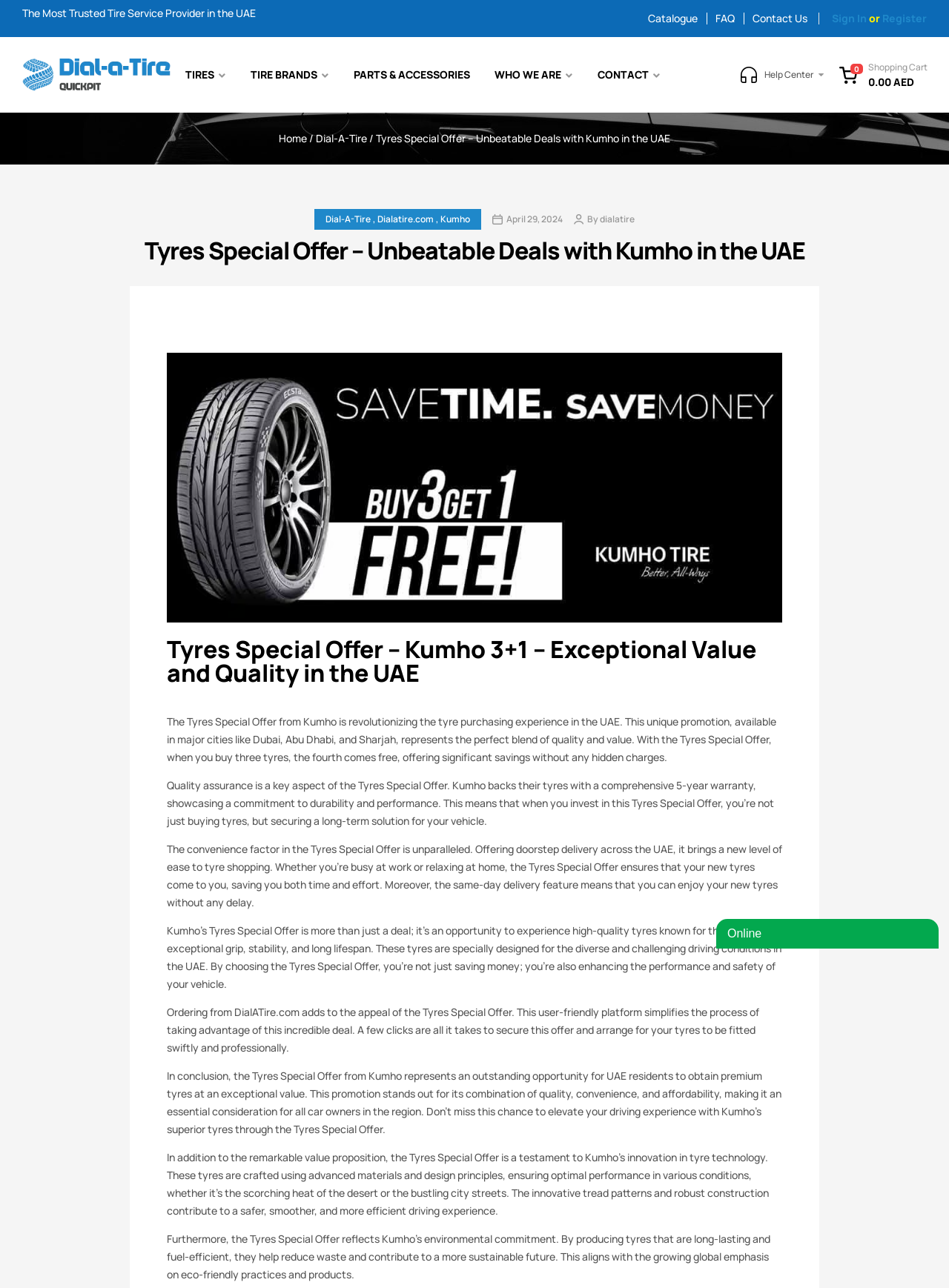Provide a one-word or brief phrase answer to the question:
What is the warranty period for Kumho tyres?

5-year warranty